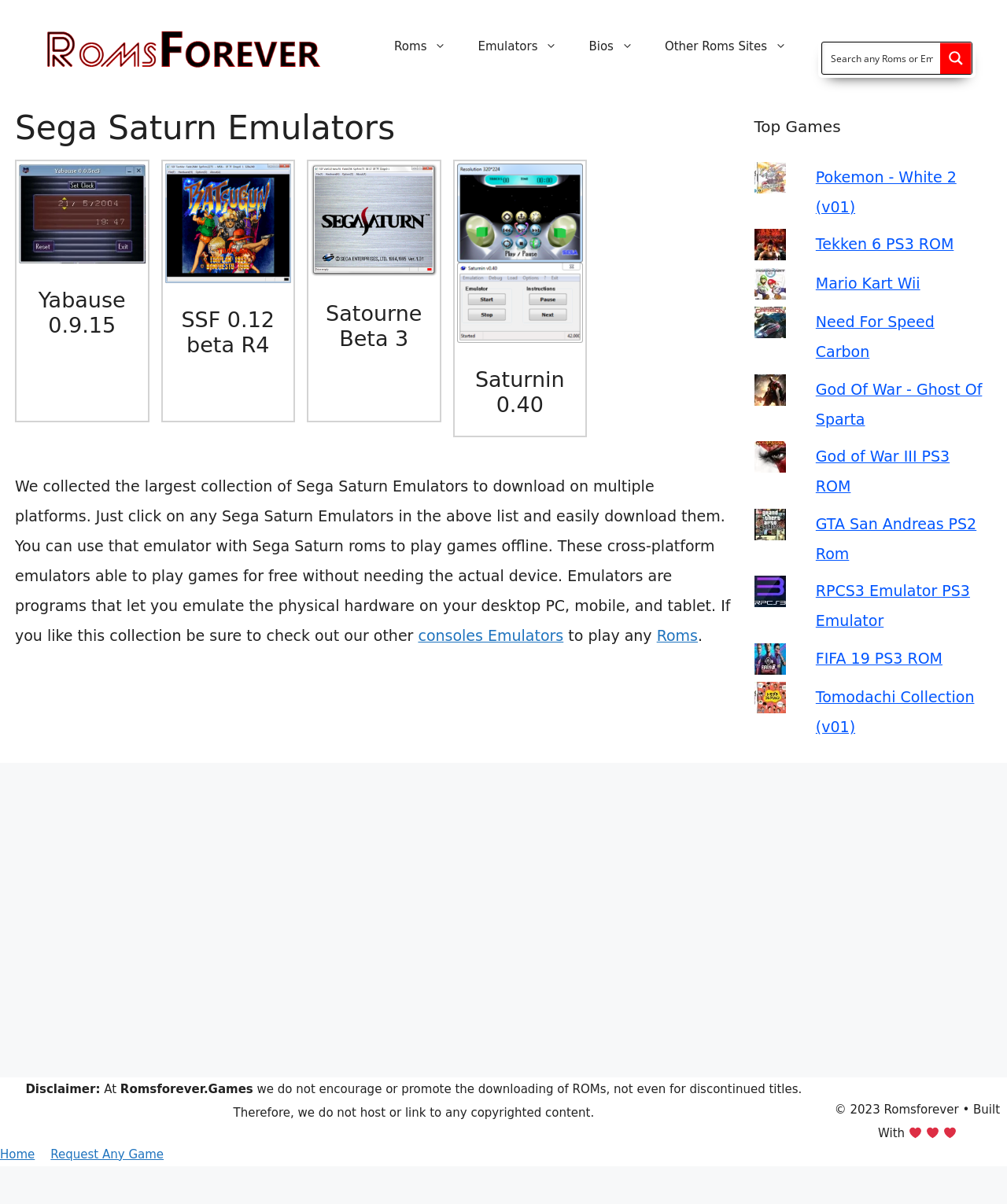Locate the bounding box coordinates of the element's region that should be clicked to carry out the following instruction: "Download Yabause 0.9.15 emulator". The coordinates need to be four float numbers between 0 and 1, i.e., [left, top, right, bottom].

[0.038, 0.239, 0.125, 0.28]